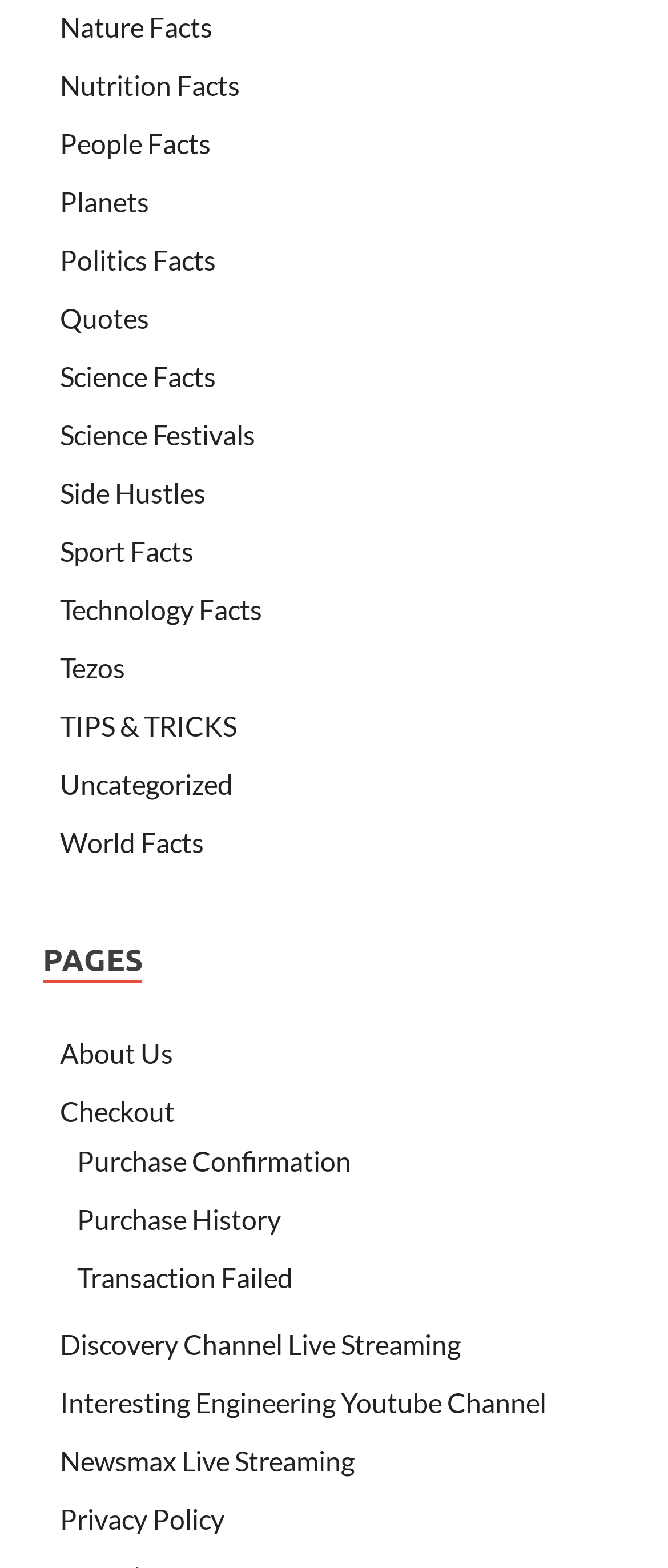Identify the bounding box coordinates for the element you need to click to achieve the following task: "View Nature Facts". Provide the bounding box coordinates as four float numbers between 0 and 1, in the form [left, top, right, bottom].

[0.09, 0.006, 0.318, 0.027]